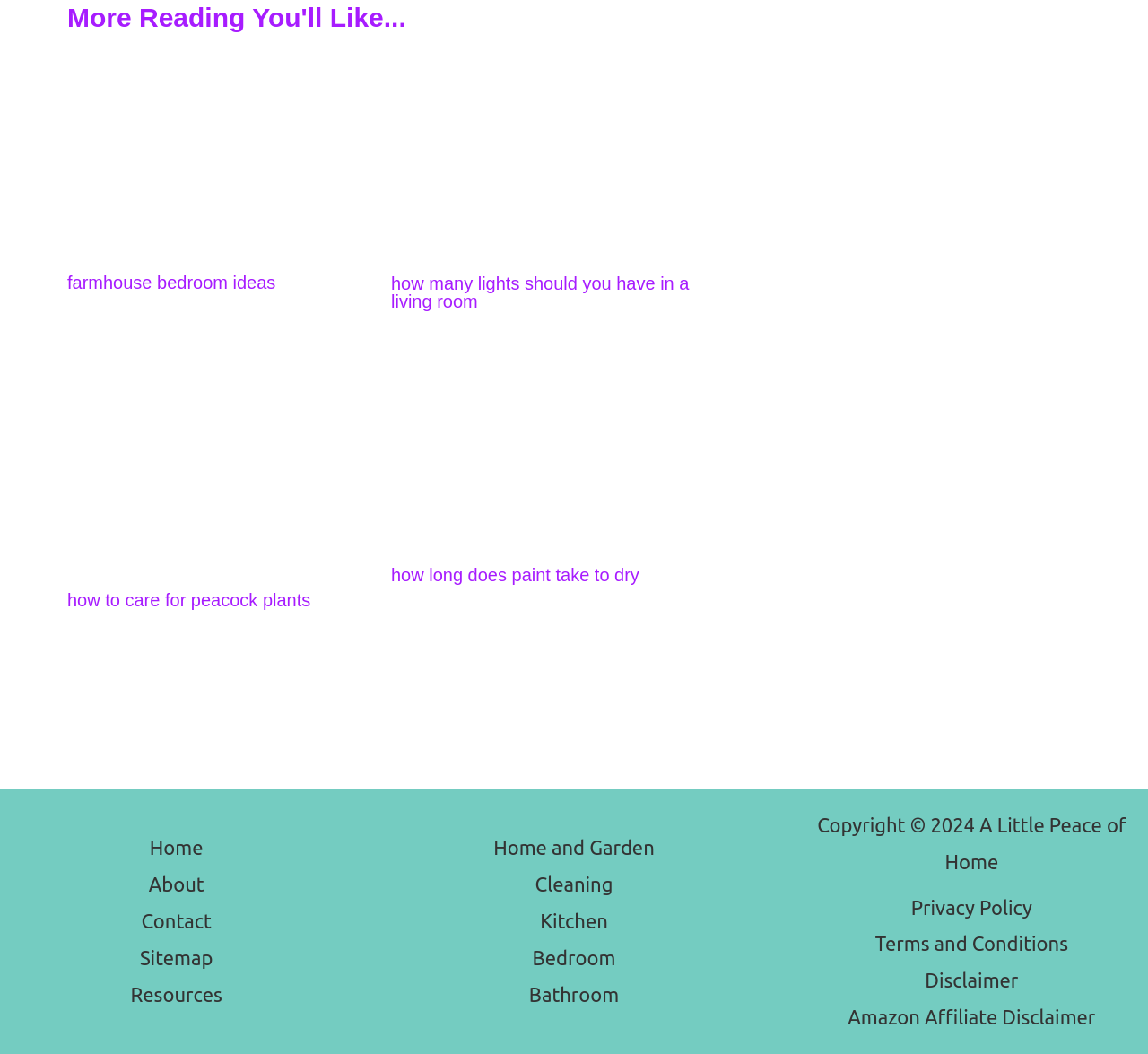Provide a one-word or brief phrase answer to the question:
What is the topic of the first article?

farmhouse bedroom ideas